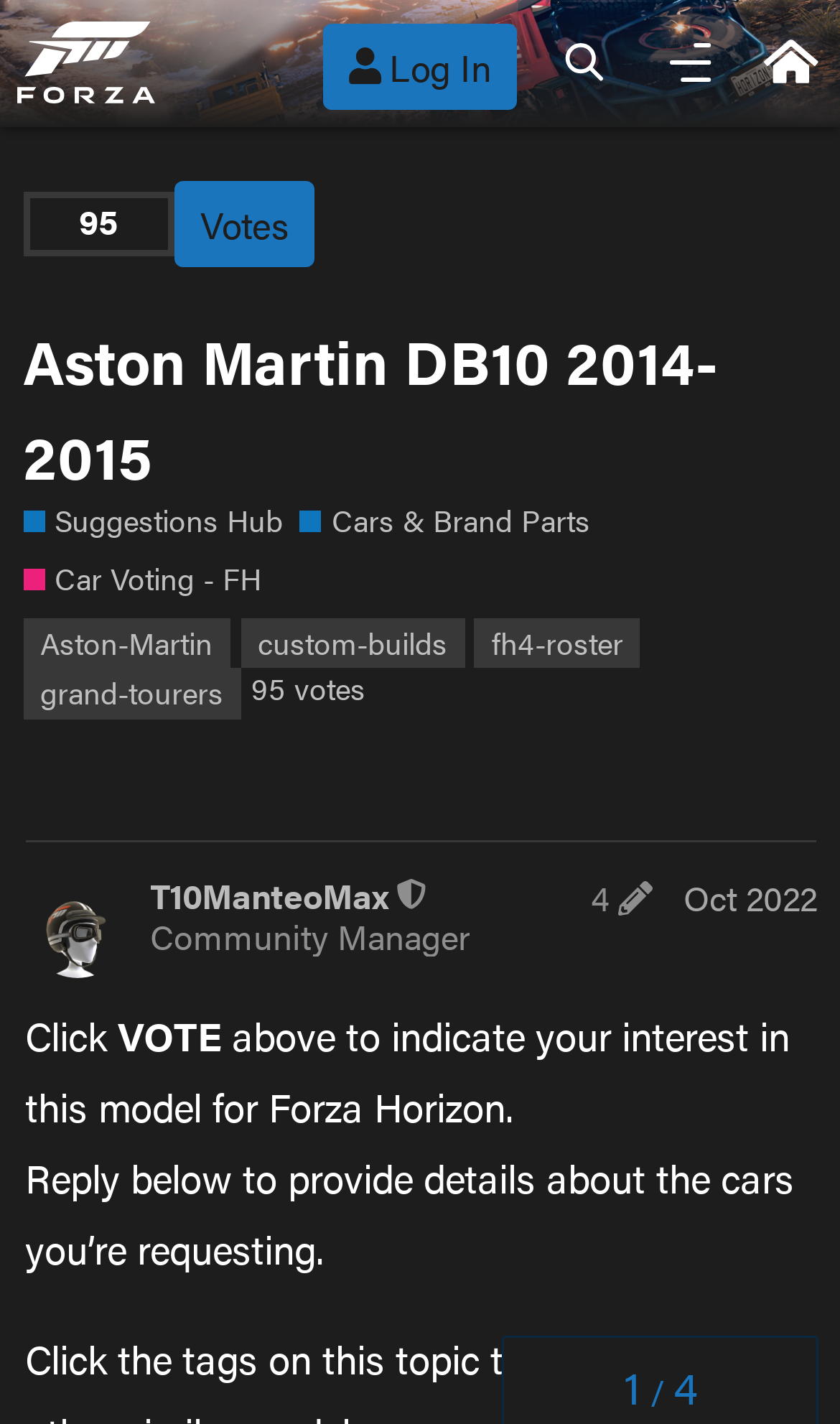Provide the bounding box coordinates of the HTML element this sentence describes: "fh4-roster". The bounding box coordinates consist of four float numbers between 0 and 1, i.e., [left, top, right, bottom].

[0.565, 0.434, 0.763, 0.469]